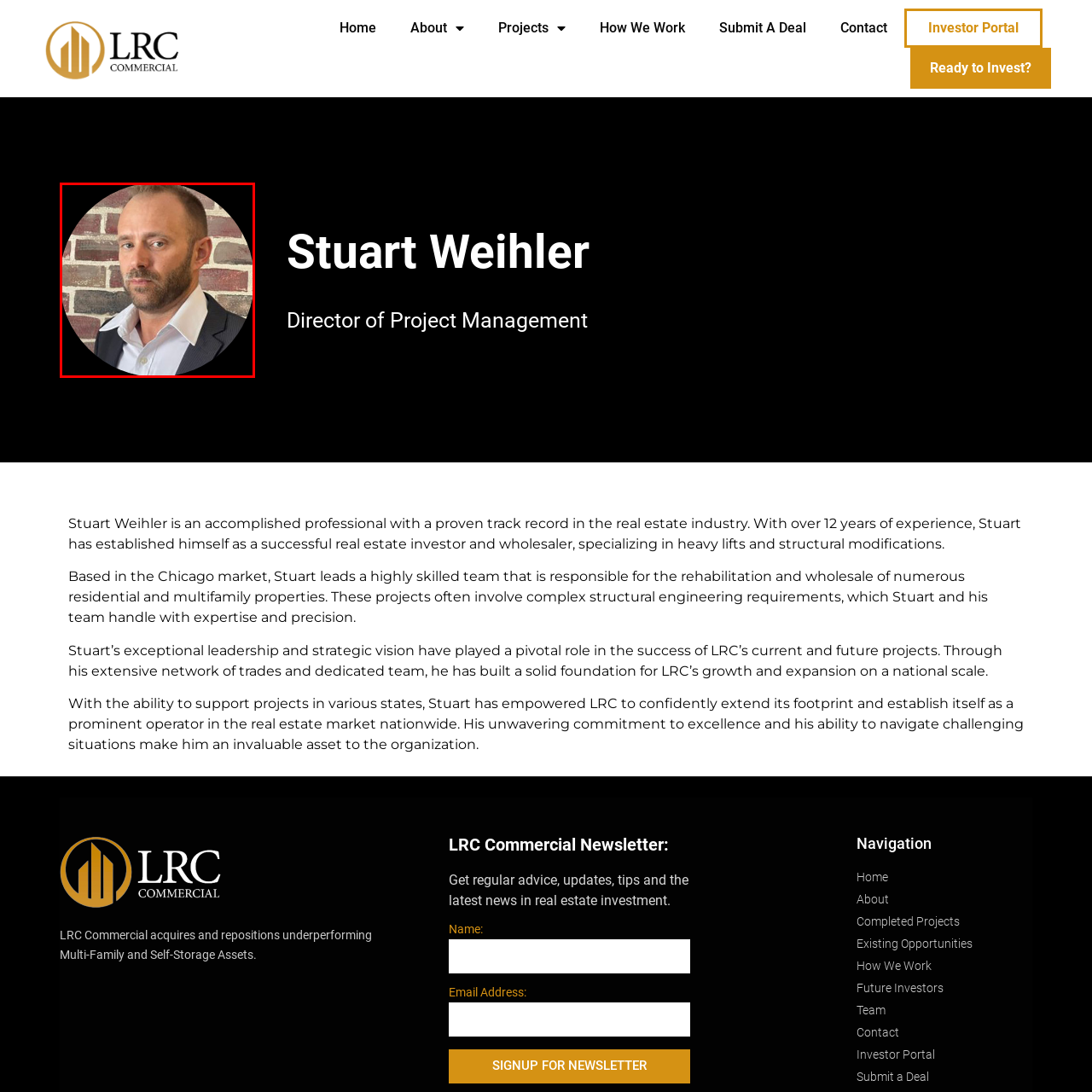How many years of experience does Stuart Weihler have in the real estate industry?
Study the image highlighted with a red bounding box and respond to the question with a detailed answer.

According to the caption, Stuart Weihler has built a successful career in the real estate industry over the last 12 years, specializing in real estate investments and structural modifications. This indicates that he has a significant amount of experience in the field.